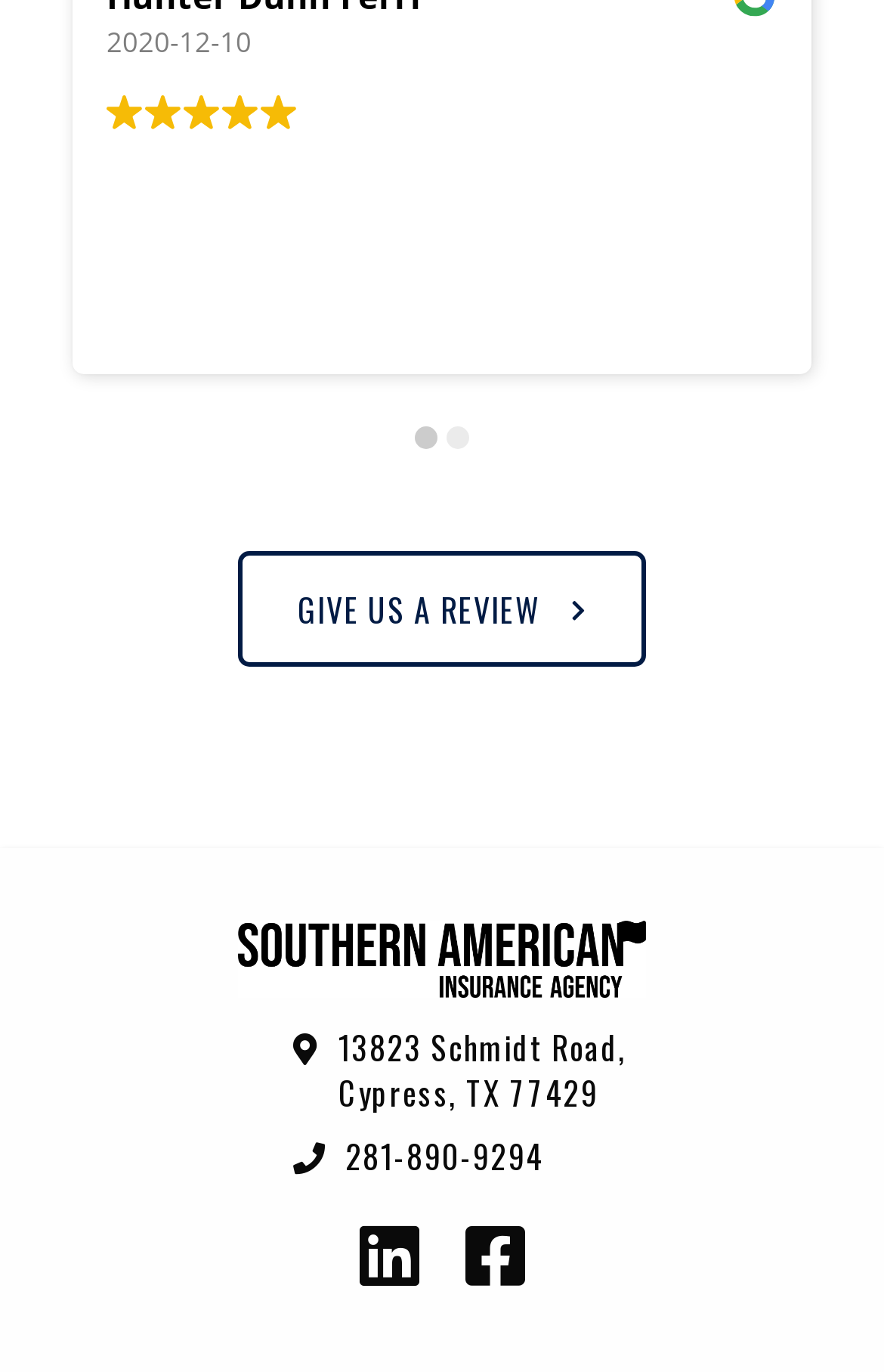Specify the bounding box coordinates (top-left x, top-left y, bottom-right x, bottom-right y) of the UI element in the screenshot that matches this description: GIVE US A REVIEW

[0.274, 0.405, 0.726, 0.482]